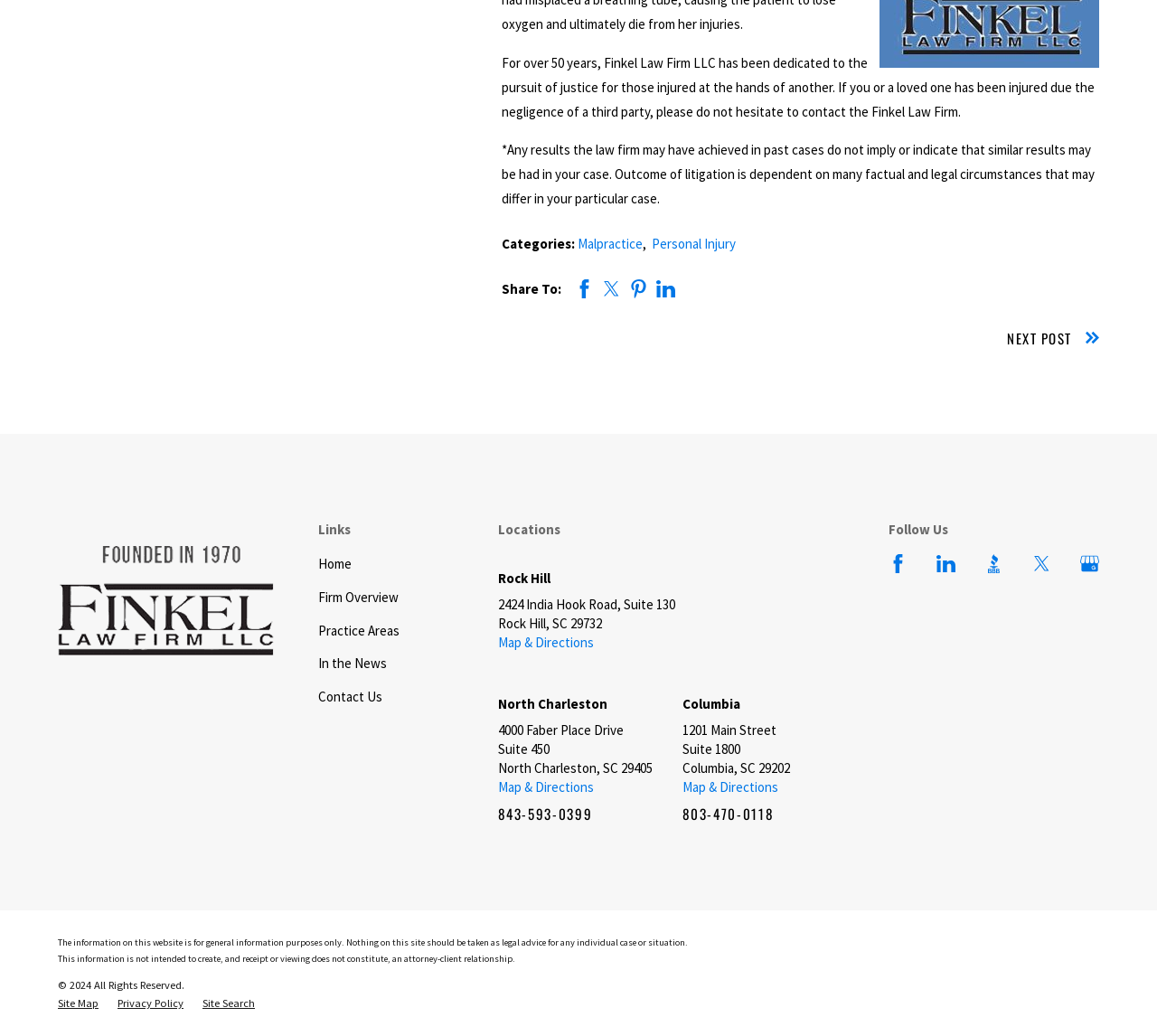Identify the bounding box coordinates for the UI element described as follows: "803-470-0118". Ensure the coordinates are four float numbers between 0 and 1, formatted as [left, top, right, bottom].

[0.589, 0.776, 0.683, 0.796]